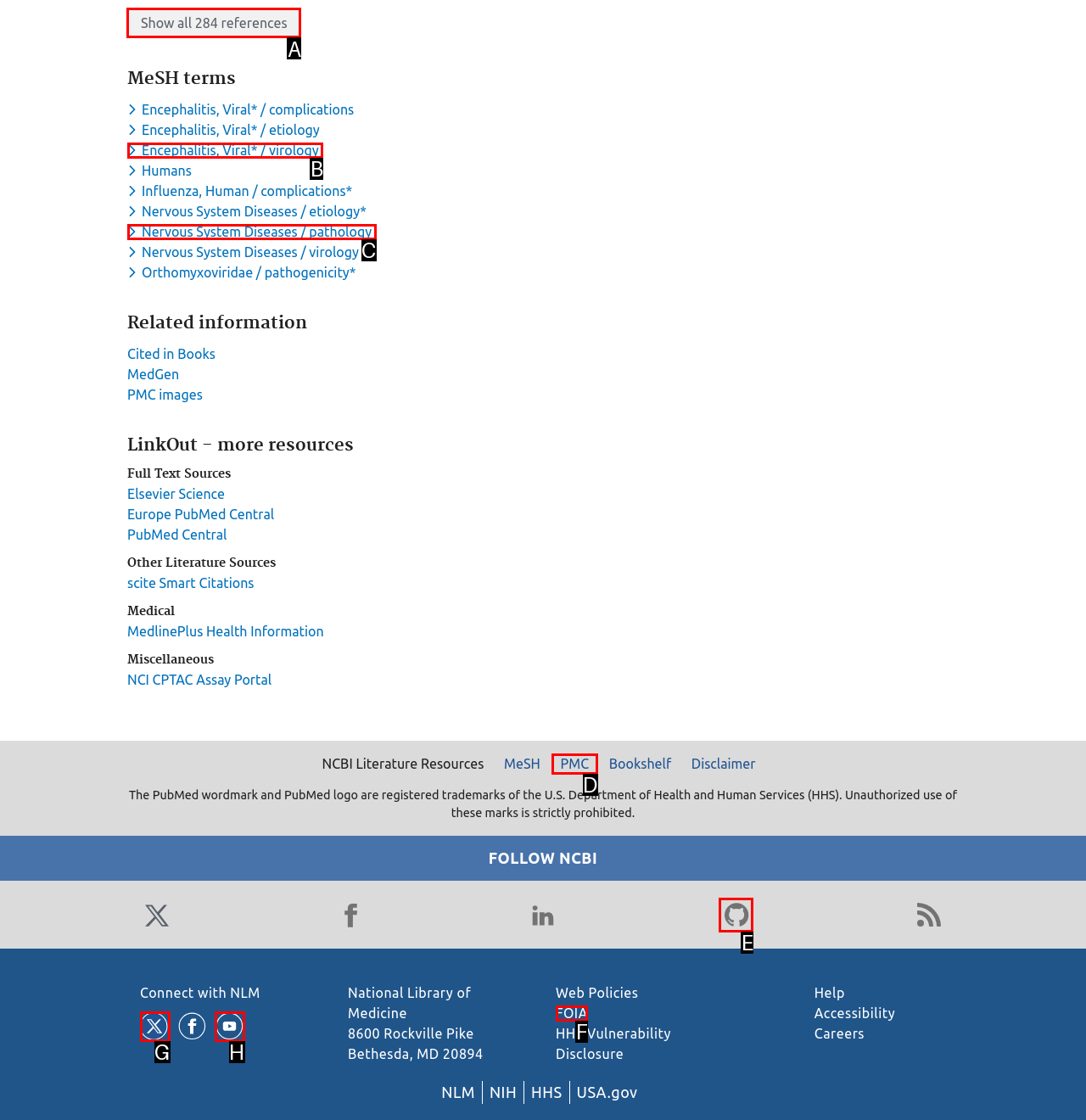Determine which HTML element should be clicked to carry out the following task: Show all 284 references Respond with the letter of the appropriate option.

A